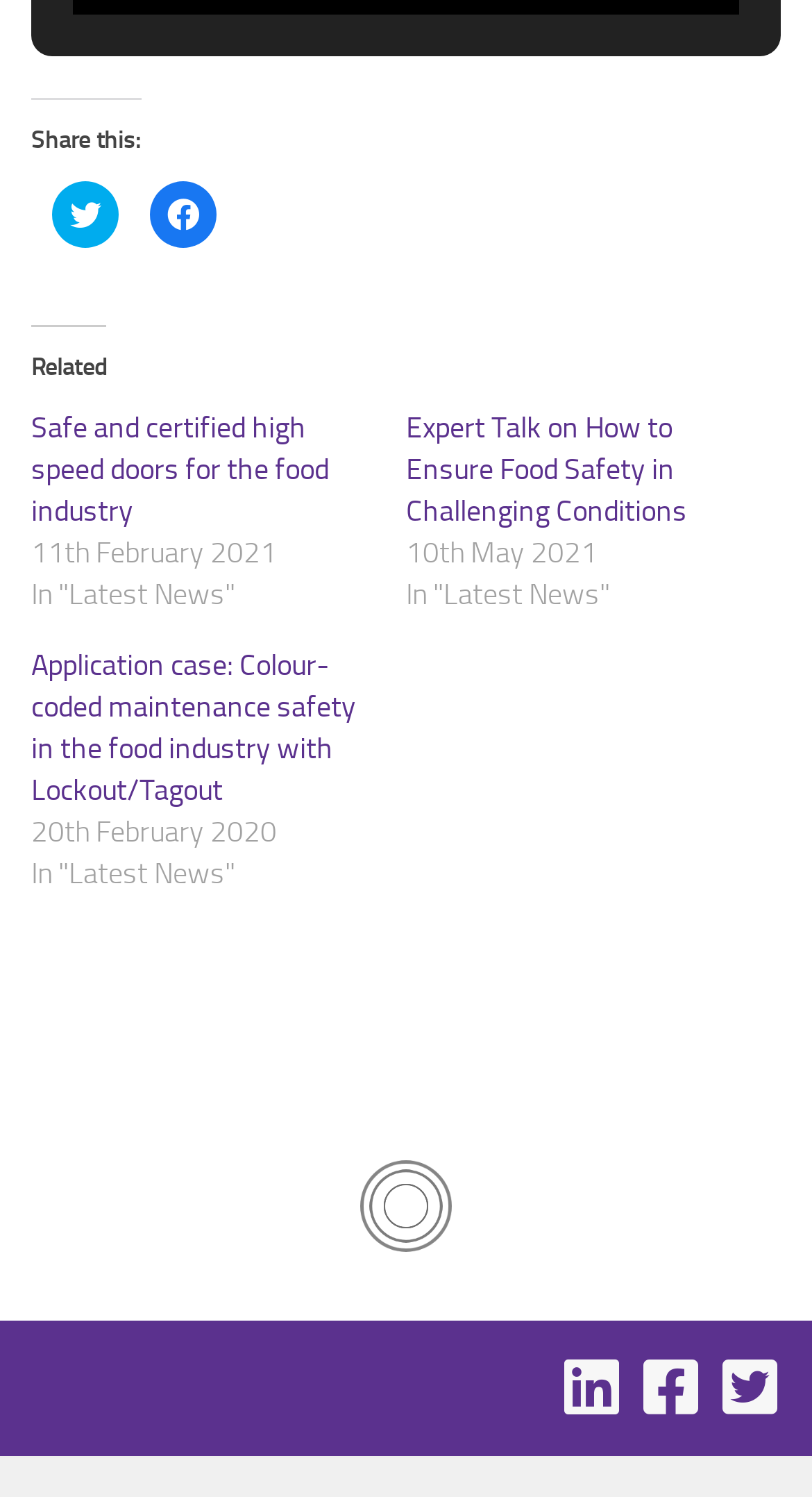Provide the bounding box coordinates of the area you need to click to execute the following instruction: "Read about application case: Colour-coded maintenance safety in the food industry with Lockout/Tagout".

[0.038, 0.433, 0.438, 0.54]